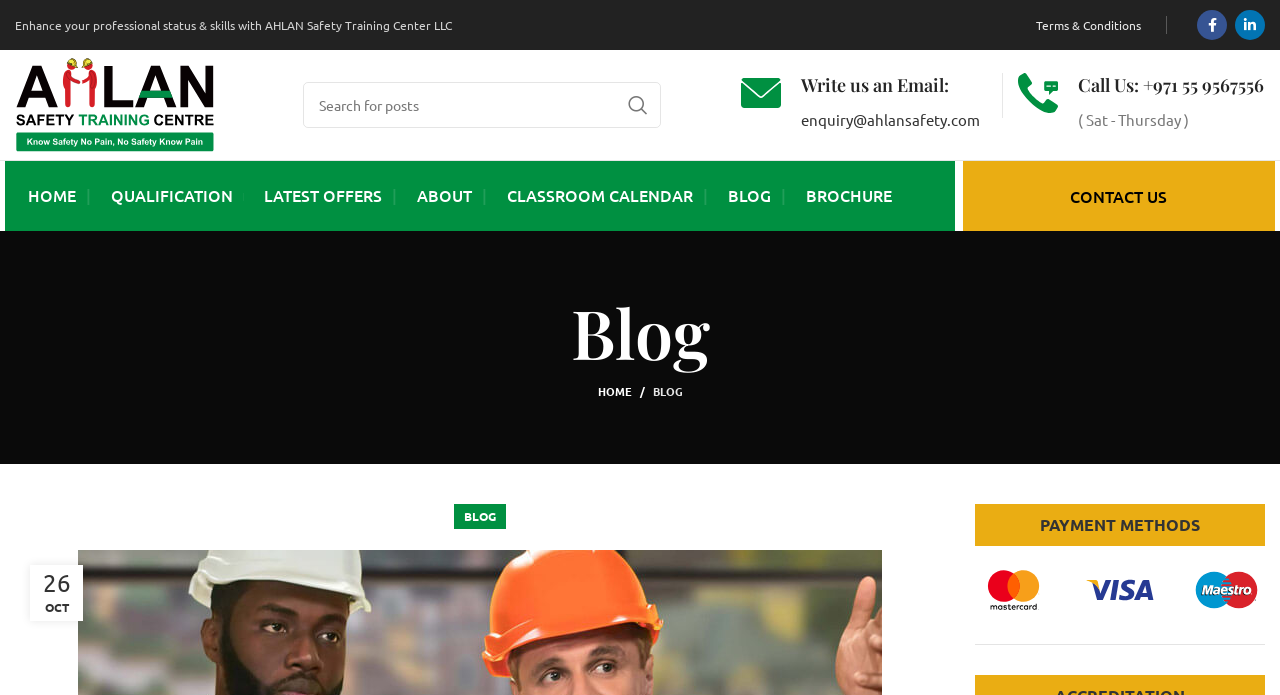Construct a comprehensive description capturing every detail on the webpage.

This webpage is about a blog post discussing how ISO 9001 training in Dubai develops the standards of quality. At the top, there is a header section with a title "How ISO 9001 Training In Dubai Develops The Standards Of Quality". Below the title, there is a static text "Enhance your professional status & skills with AHLAN Safety Training Center LLC" followed by three social media links, "Terms & Conditions" link, and the "Ahlan Safety" logo with a link.

On the top-right corner, there is a search bar with a "SEARCH" button. Next to the search bar, there are three small images. Below the search bar, there is a section with contact information, including an email address, phone number, and office hours.

The main navigation menu is located below the contact information section, with links to "HOME", "QUALIFICATION", "LATEST OFFERS", "ABOUT", "CLASSROOM CALENDAR", "BLOG", and "BROCHURE". 

The main content of the webpage is divided into two sections. The left section has a heading "CONTACT US" and the right section has a heading "Blog". The blog section has a subheading "BLOG" with a link to the blog homepage. Below the subheading, there is a post with a date "26 OCT" and a title that is not specified in the accessibility tree.

At the bottom of the page, there are three figures with images, likely representing payment methods.